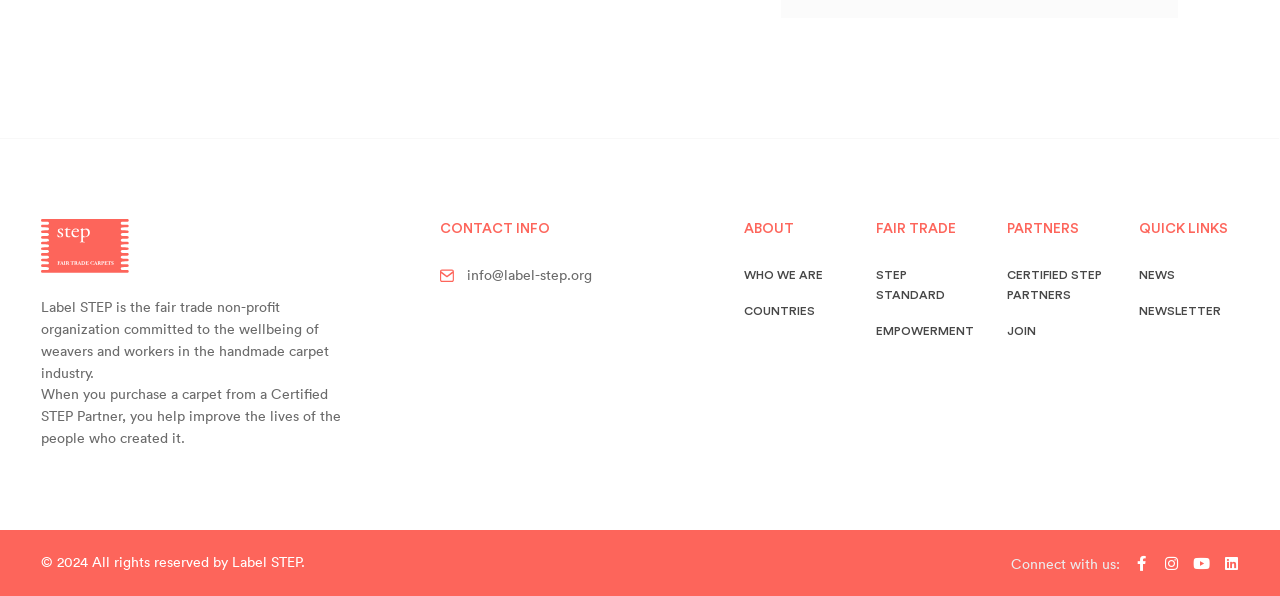Pinpoint the bounding box coordinates of the area that should be clicked to complete the following instruction: "View the categories". The coordinates must be given as four float numbers between 0 and 1, i.e., [left, top, right, bottom].

None